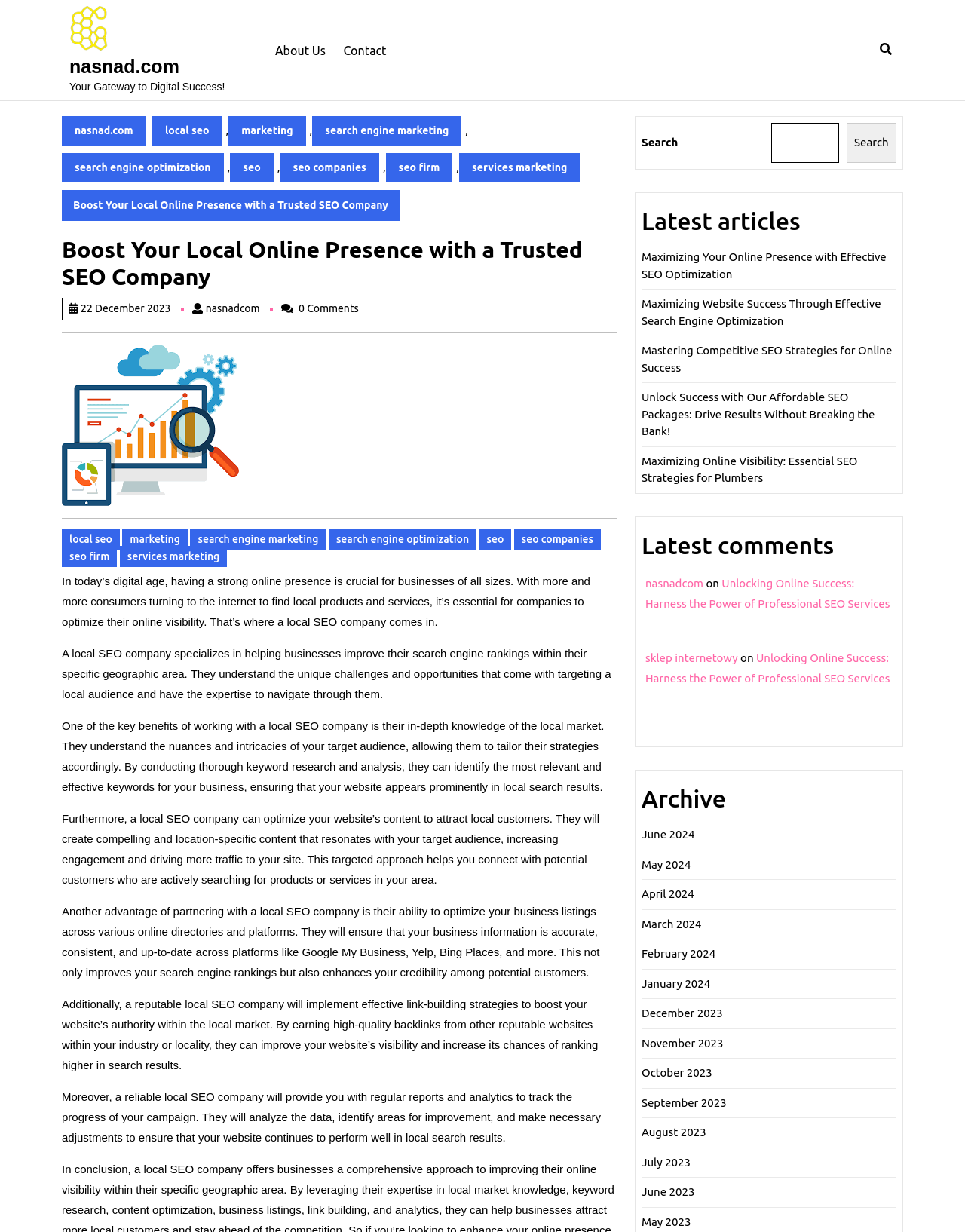Please predict the bounding box coordinates (top-left x, top-left y, bottom-right x, bottom-right y) for the UI element in the screenshot that fits the description: August 2023

[0.665, 0.914, 0.732, 0.924]